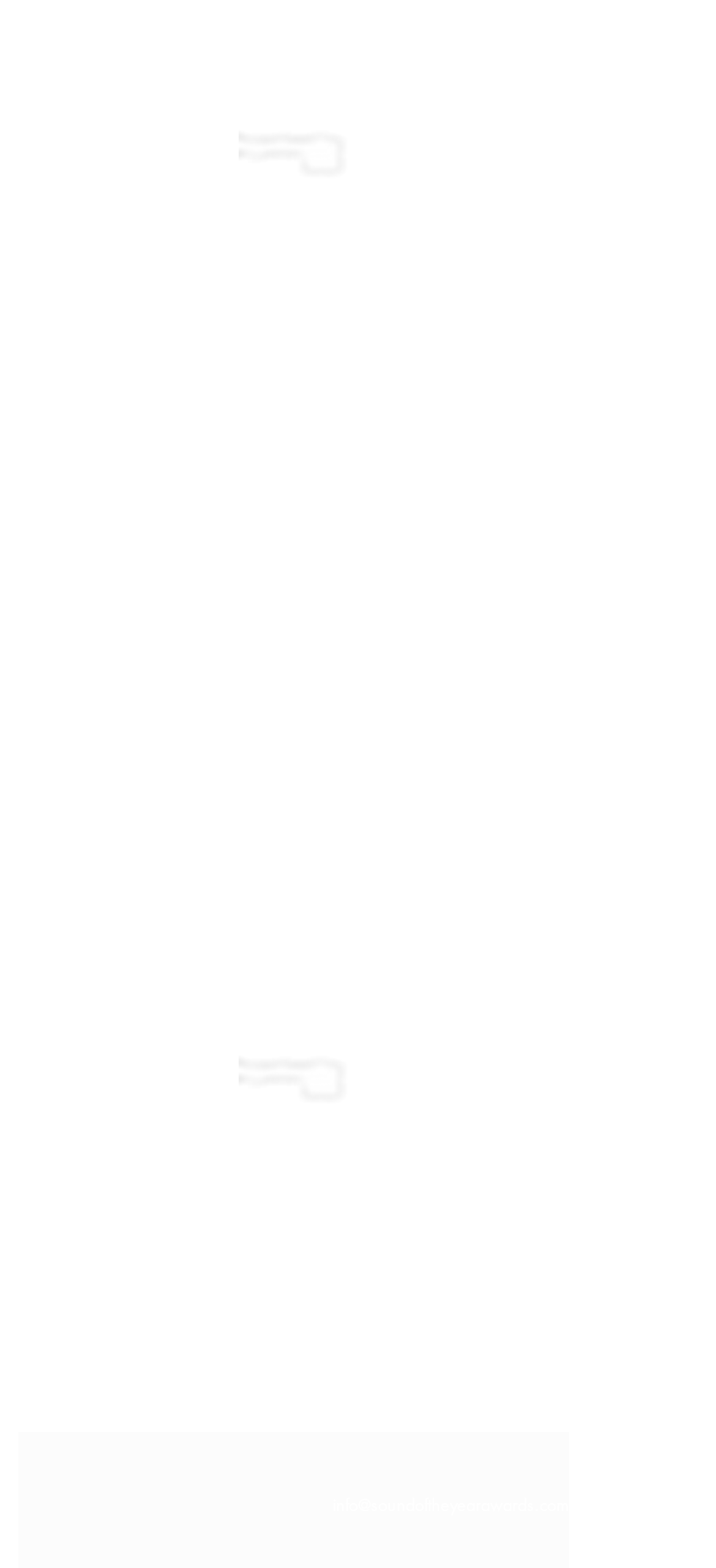Please use the details from the image to answer the following question comprehensively:
What is the name of the award?

I found the heading 'Best Imagined Sound' in the 'Slideshow' region, which suggests that it is the name of the award.